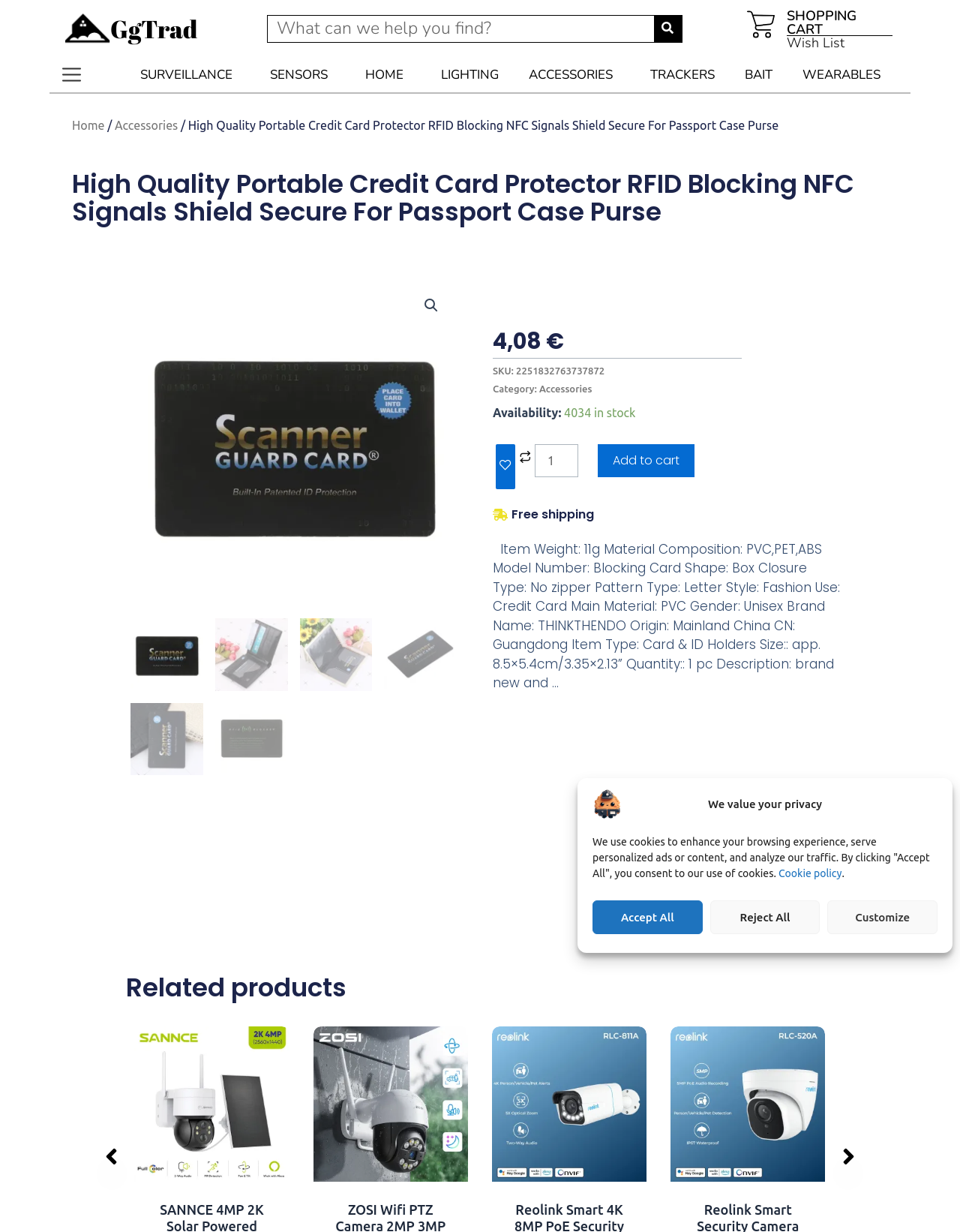Please identify the coordinates of the bounding box that should be clicked to fulfill this instruction: "Search for products".

[0.278, 0.012, 0.711, 0.035]